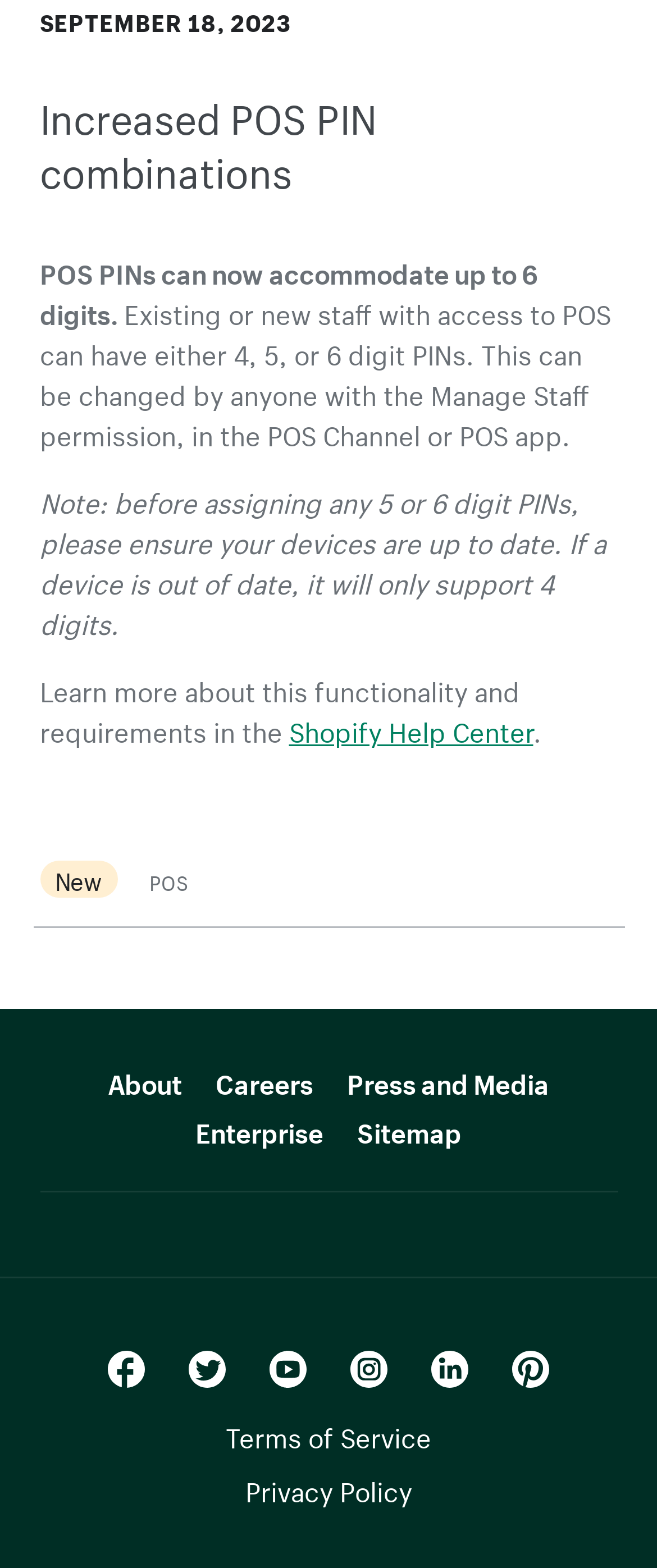Find the bounding box coordinates for the HTML element described as: "Instagram". The coordinates should consist of four float values between 0 and 1, i.e., [left, top, right, bottom].

[0.505, 0.849, 0.618, 0.896]